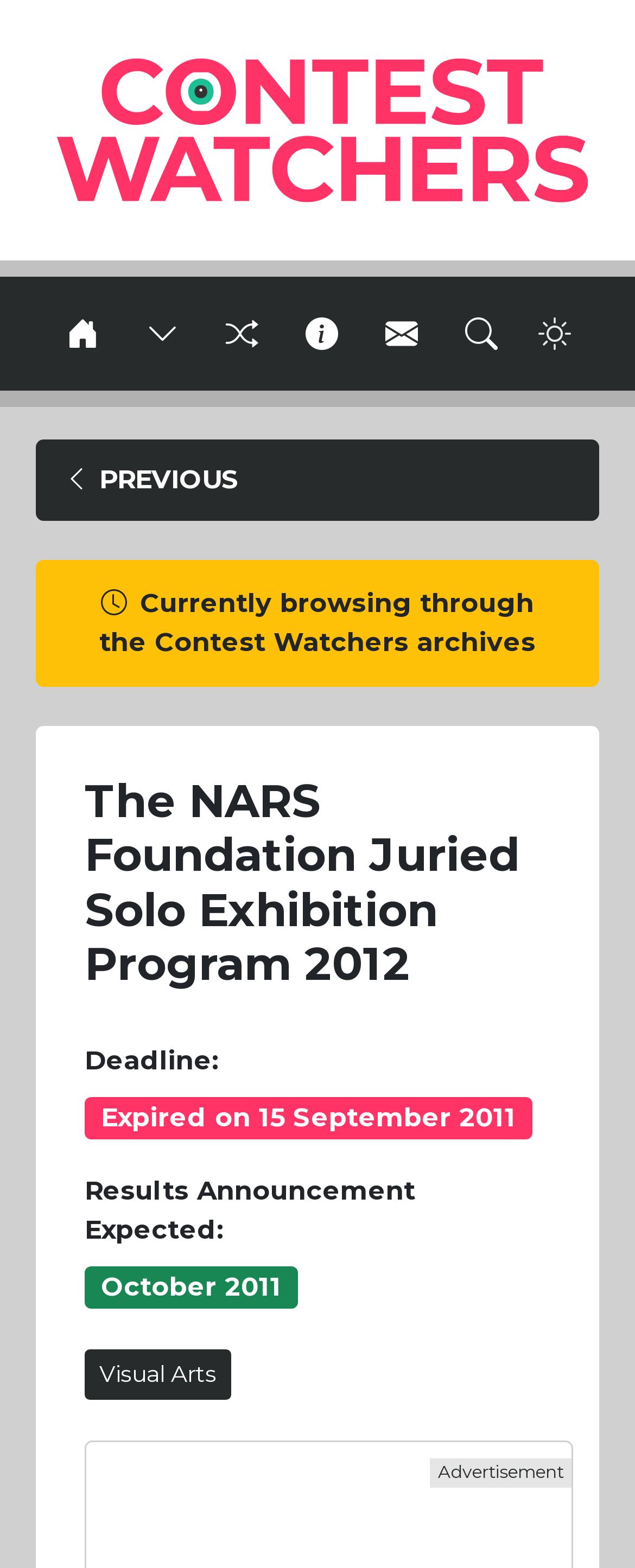Provide your answer in one word or a succinct phrase for the question: 
What is the current status of the contest?

Expired